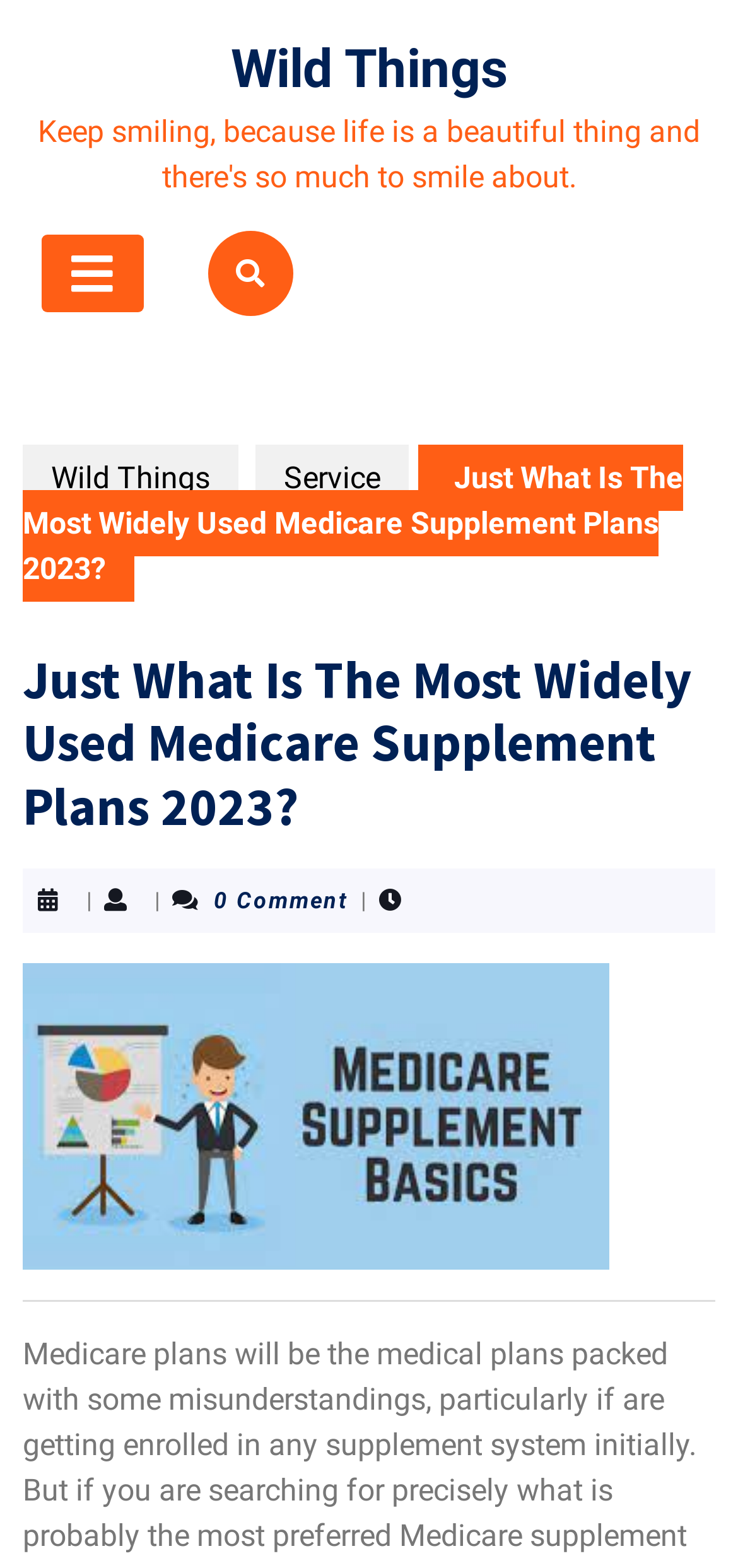Locate the bounding box coordinates of the UI element described by: "Wild Things". Provide the coordinates as four float numbers between 0 and 1, formatted as [left, top, right, bottom].

[0.313, 0.024, 0.687, 0.064]